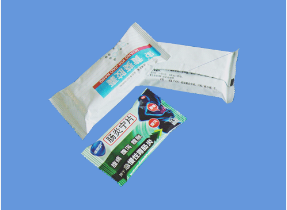Describe all elements and aspects of the image.

This image showcases a collection of three distinct packaging samples prominently displayed against a light blue background. At the forefront, a green and black package appears, featuring bold, colorful graphics and text that likely describes the product within. It is accompanied by two smaller, white packages; one is slightly opened and displays a blue and turquoise label, hinting at its purpose. The arrangement highlights the variety of materials and designs typical in product packaging, specifically within the realm of industrial or consumer goods, possibly related to health or wellness items.